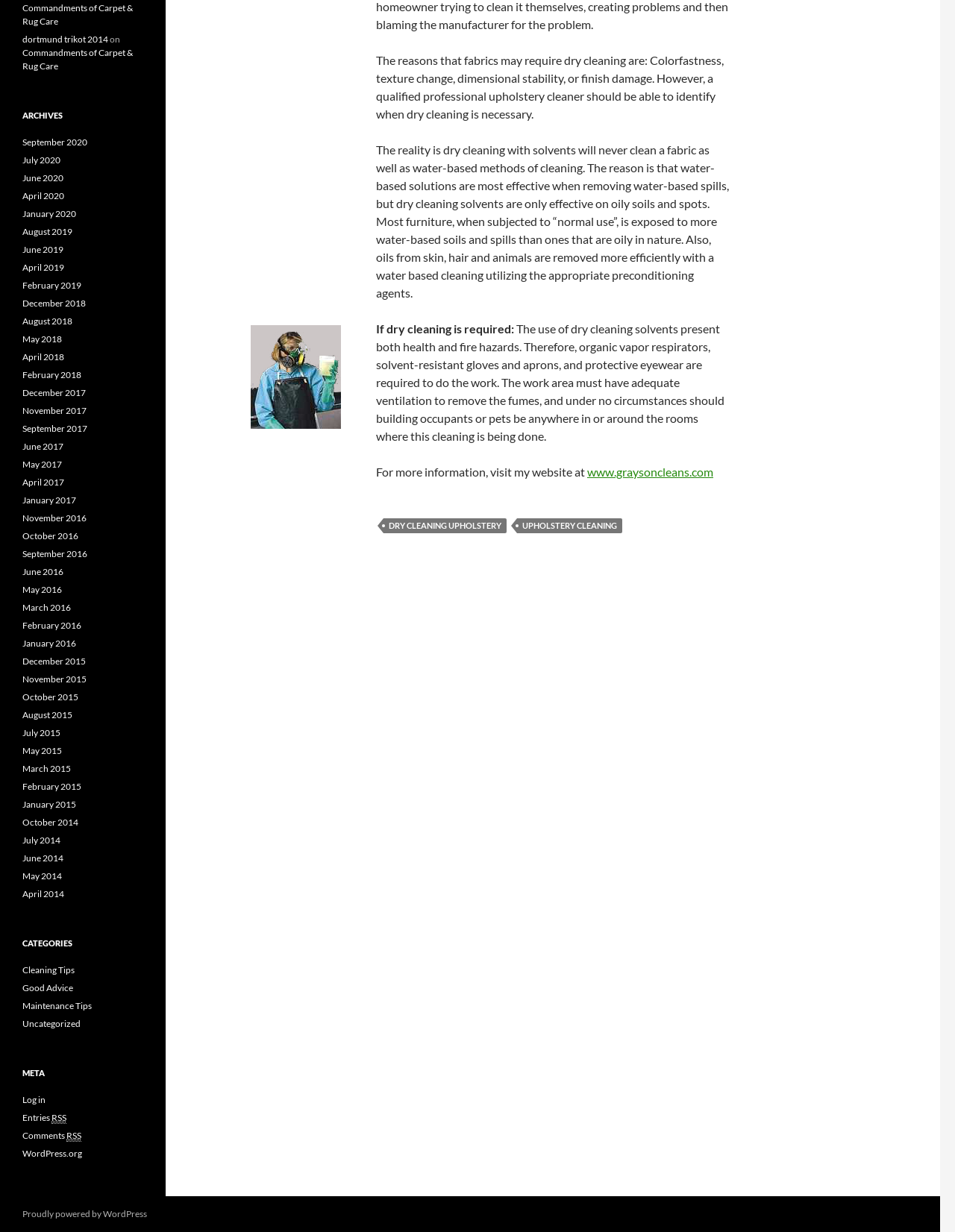Based on the element description: "title="Navigate to homepage"", identify the UI element and provide its bounding box coordinates. Use four float numbers between 0 and 1, [left, top, right, bottom].

None